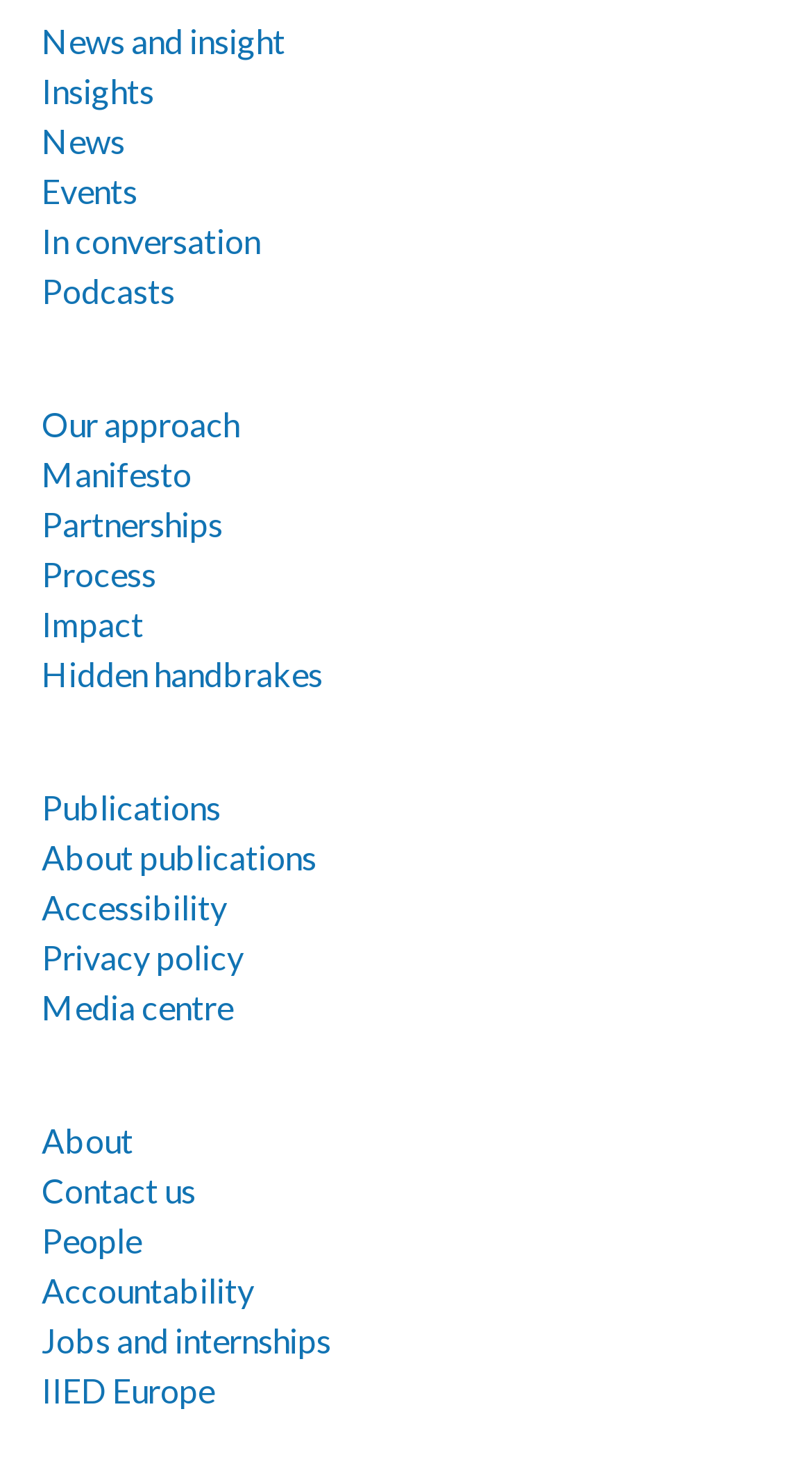Specify the bounding box coordinates of the element's area that should be clicked to execute the given instruction: "View the Privacy Notes". The coordinates should be four float numbers between 0 and 1, i.e., [left, top, right, bottom].

None